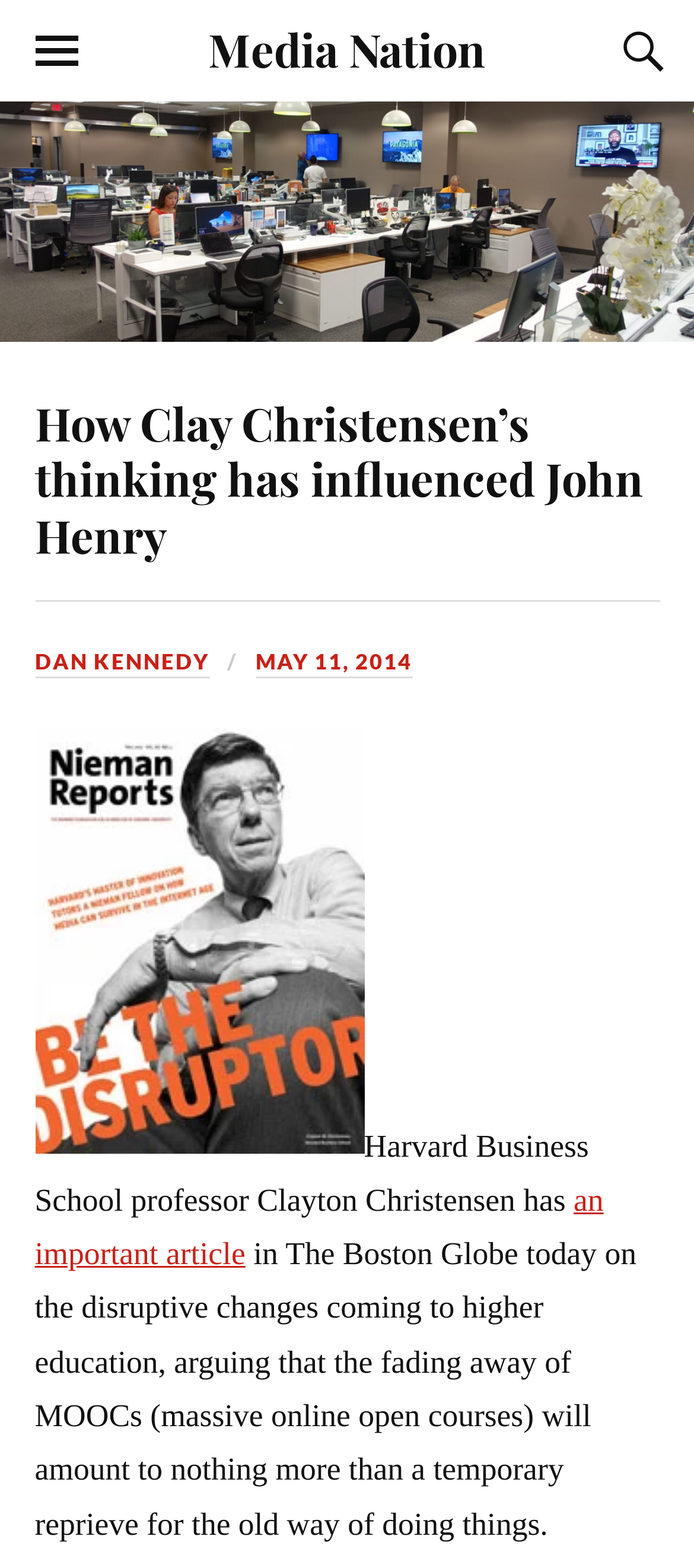Please identify the bounding box coordinates of the clickable element to fulfill the following instruction: "go to Media Nation". The coordinates should be four float numbers between 0 and 1, i.e., [left, top, right, bottom].

[0.3, 0.011, 0.7, 0.05]